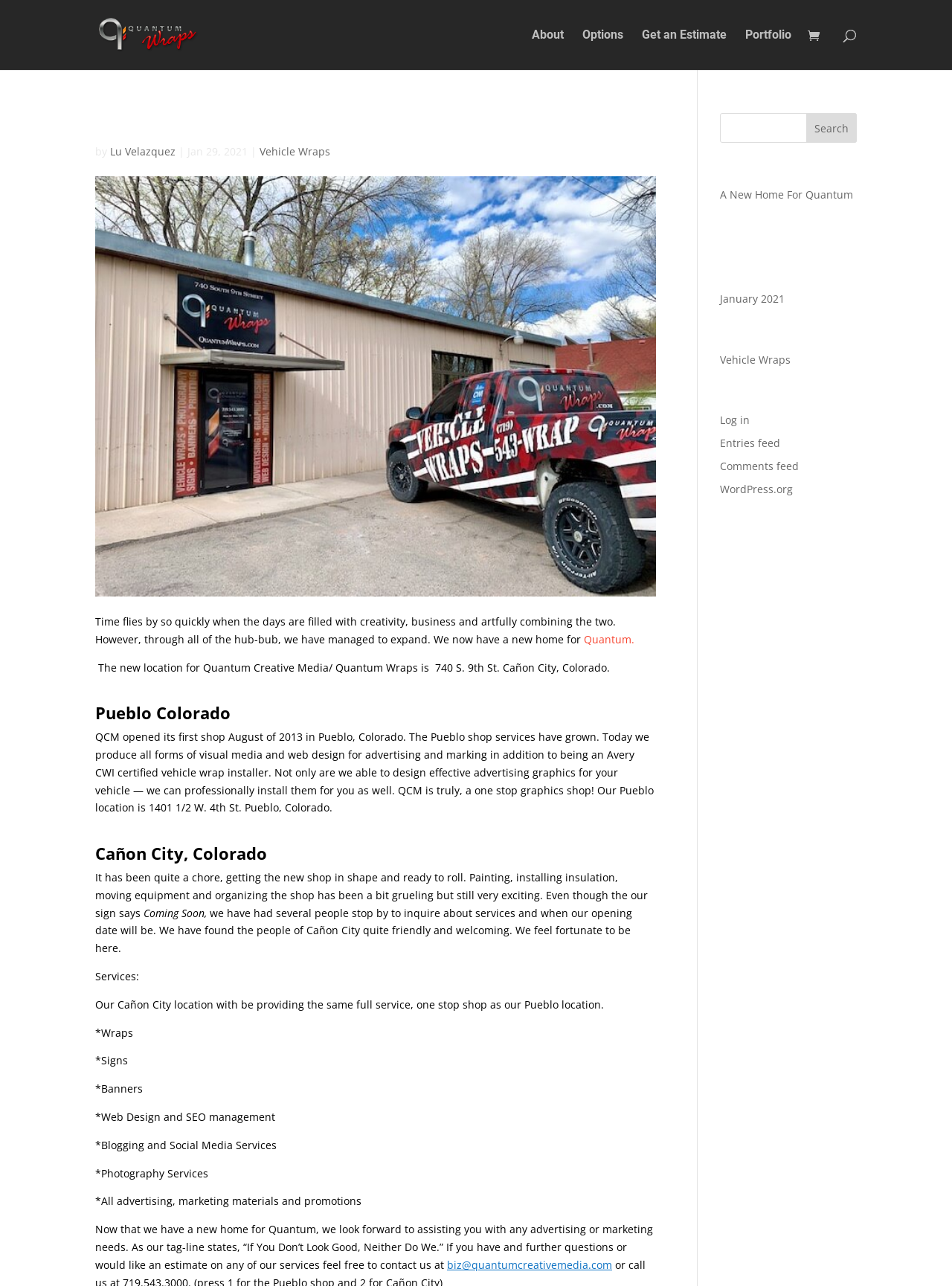Identify the bounding box coordinates of the clickable section necessary to follow the following instruction: "go to home". The coordinates should be presented as four float numbers from 0 to 1, i.e., [left, top, right, bottom].

None